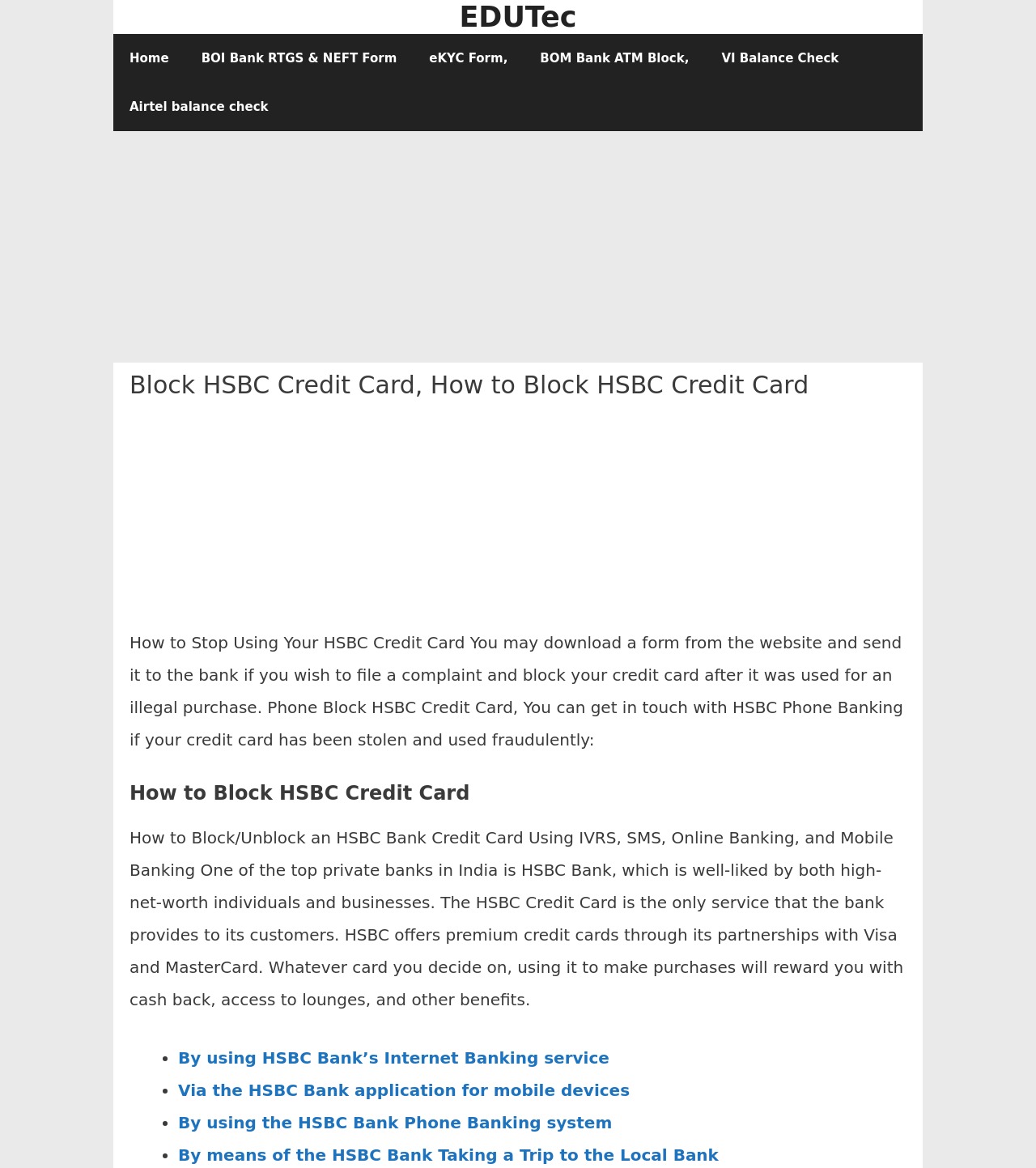Examine the image and give a thorough answer to the following question:
What is the relationship between HSBC and Visa/MasterCard?

The webpage mentions that HSBC offers premium credit cards through its partnerships with Visa and MasterCard.